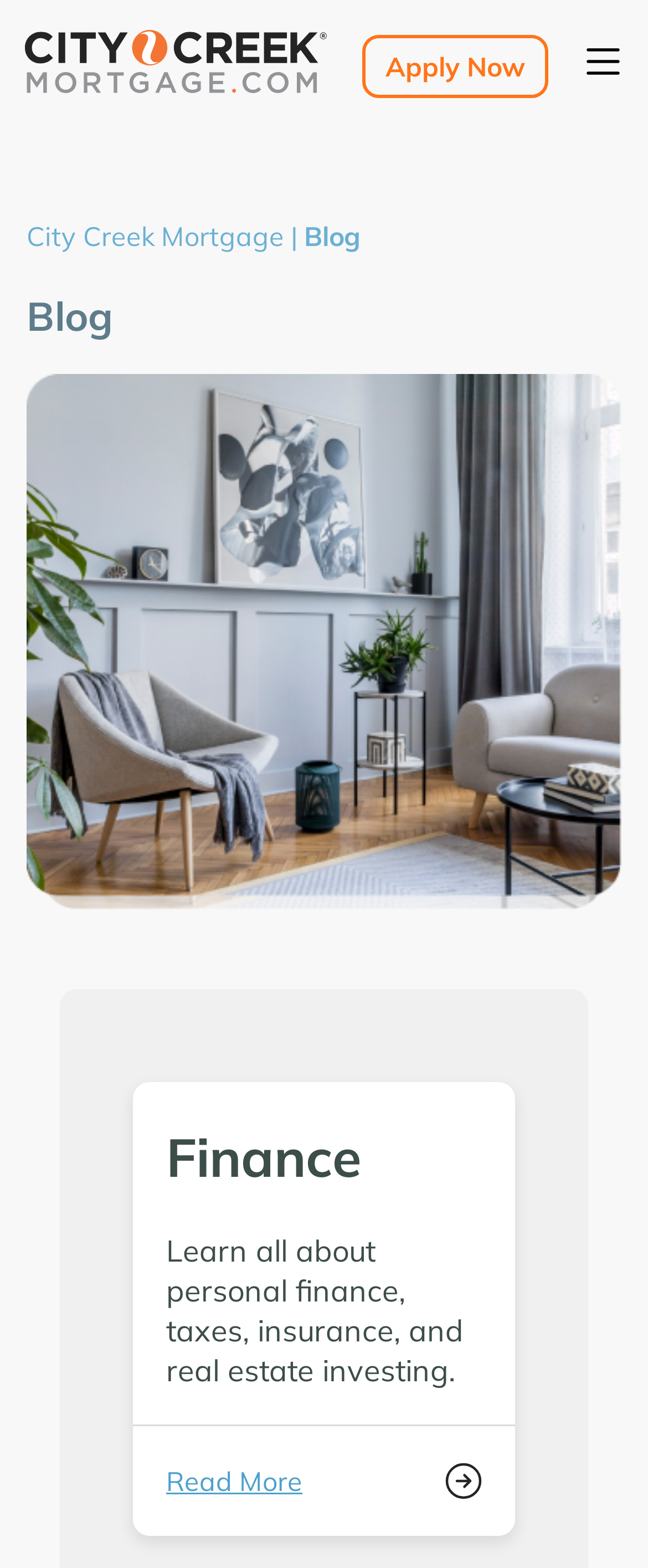Using the provided description: "parent_node: Apply Now", find the bounding box coordinates of the corresponding UI element. The output should be four float numbers between 0 and 1, in the format [left, top, right, bottom].

[0.038, 0.019, 0.505, 0.066]